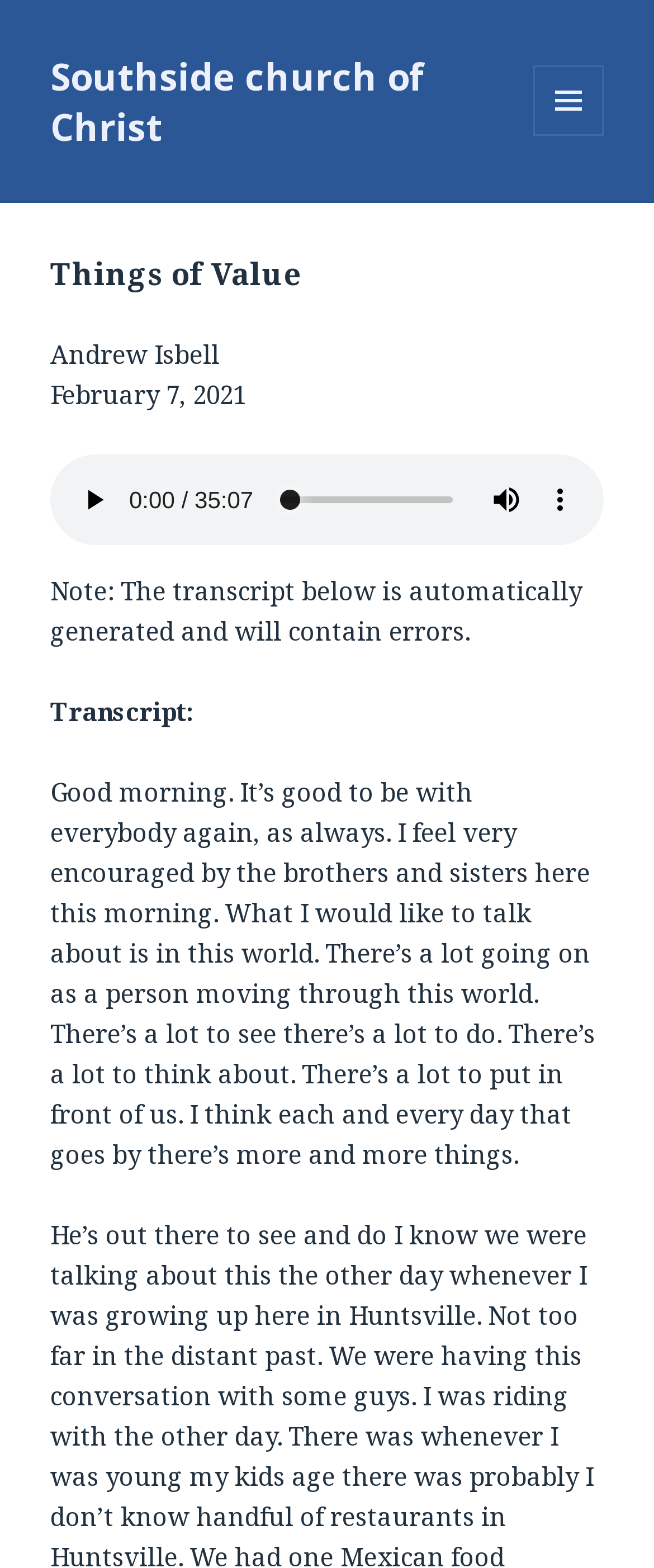Given the description Southside church of Christ, predict the bounding box coordinates of the UI element. Ensure the coordinates are in the format (top-left x, top-left y, bottom-right x, bottom-right y) and all values are between 0 and 1.

[0.077, 0.032, 0.651, 0.096]